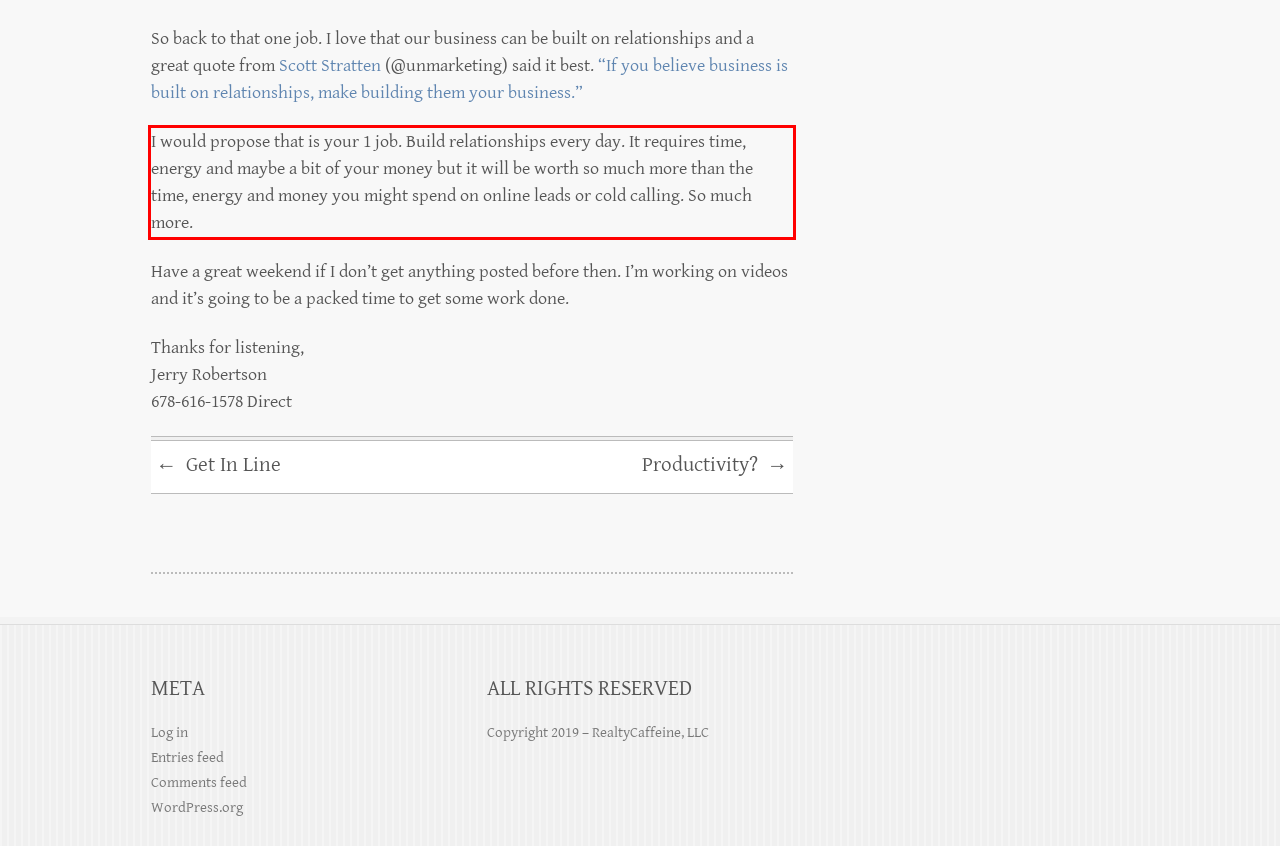In the screenshot of the webpage, find the red bounding box and perform OCR to obtain the text content restricted within this red bounding box.

I would propose that is your 1 job. Build relationships every day. It requires time, energy and maybe a bit of your money but it will be worth so much more than the time, energy and money you might spend on online leads or cold calling. So much more.